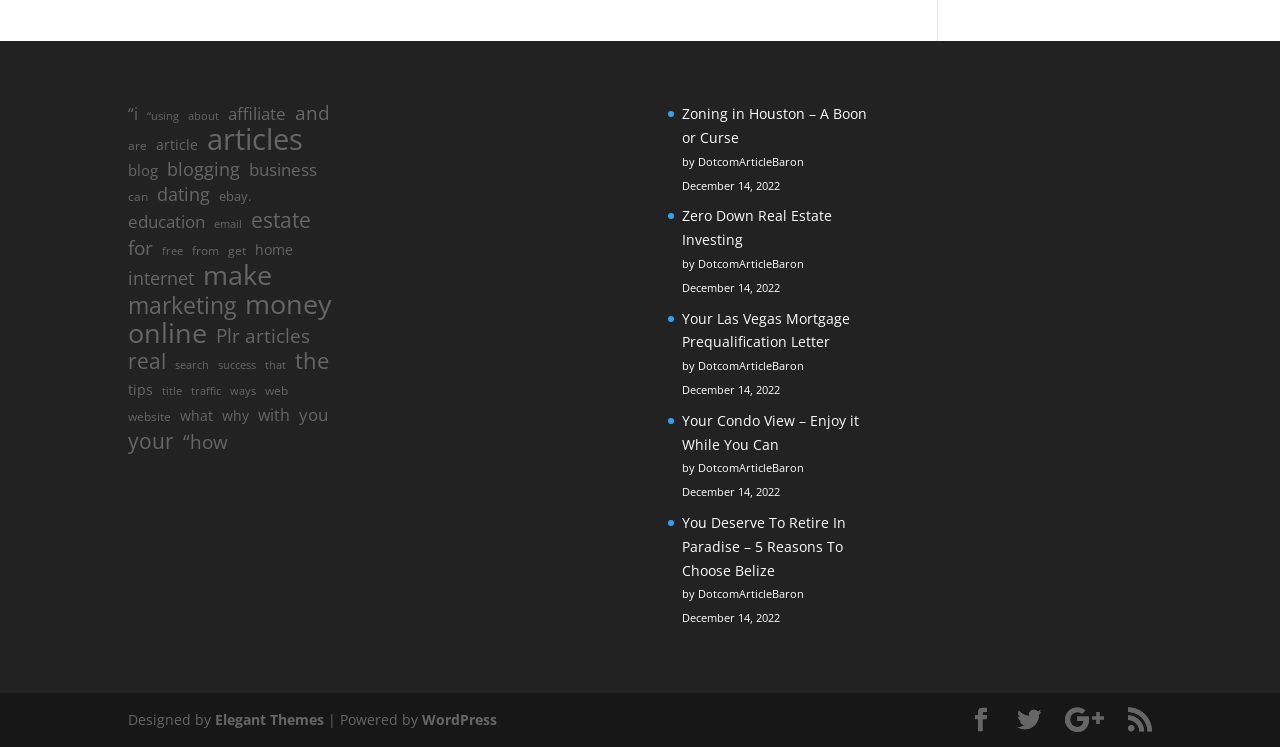Given the element description, predict the bounding box coordinates in the format (top-left x, top-left y, bottom-right x, bottom-right y), using floating point numbers between 0 and 1: education

[0.1, 0.282, 0.16, 0.314]